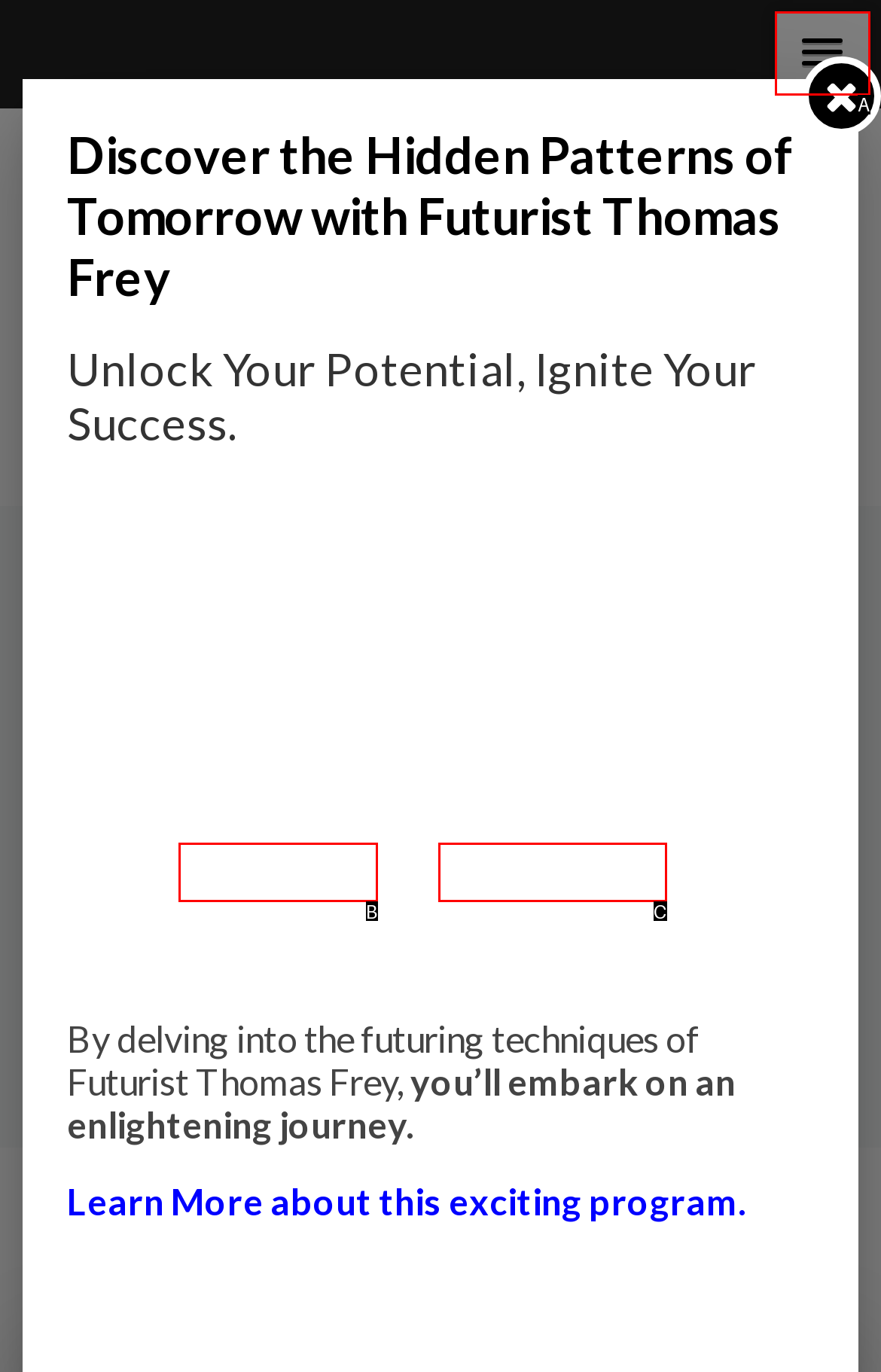With the provided description: Agriculture, select the most suitable HTML element. Respond with the letter of the selected option.

C